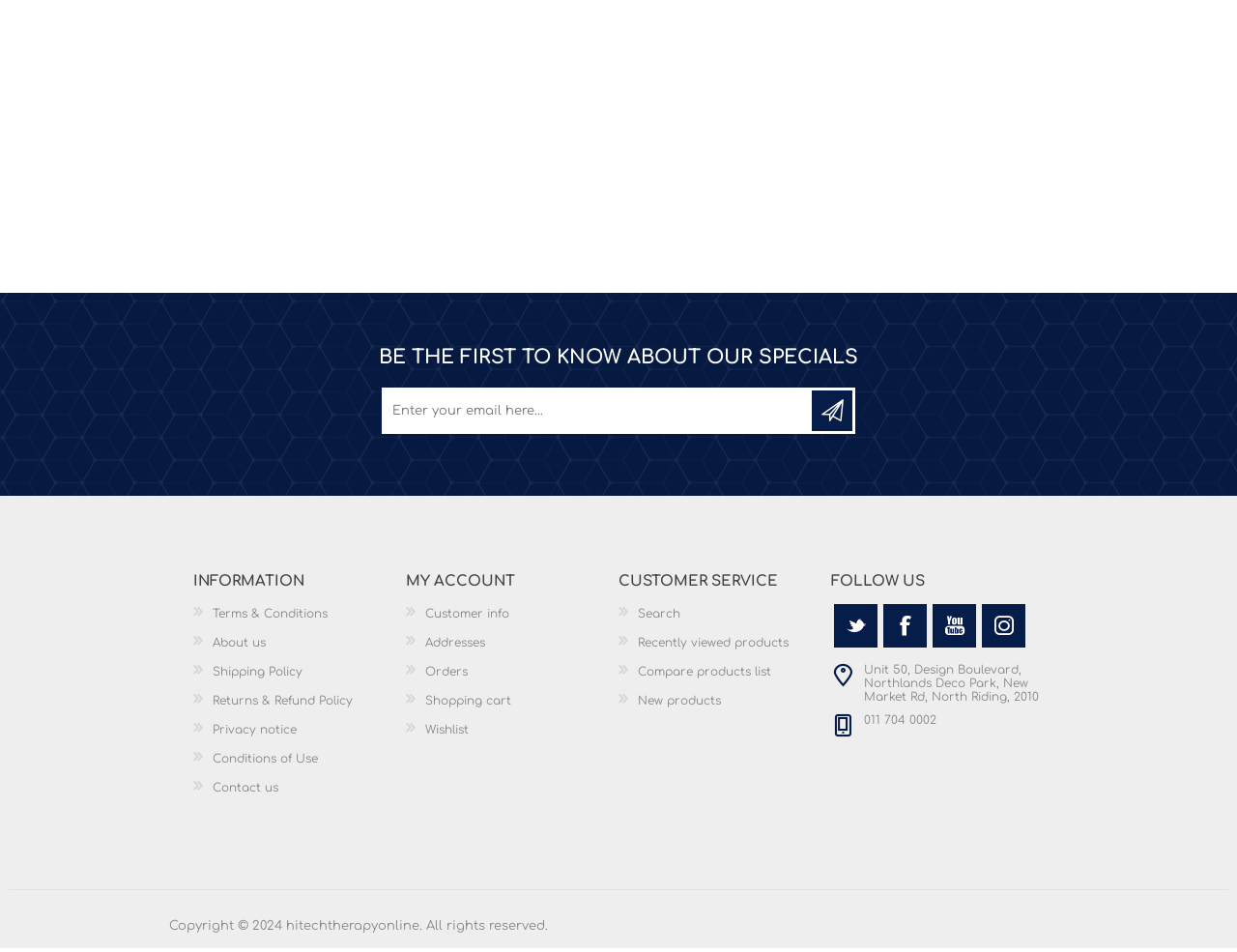Give a one-word or short-phrase answer to the following question: 
What social media platforms can be followed?

Twitter, Facebook, YouTube, Instagram